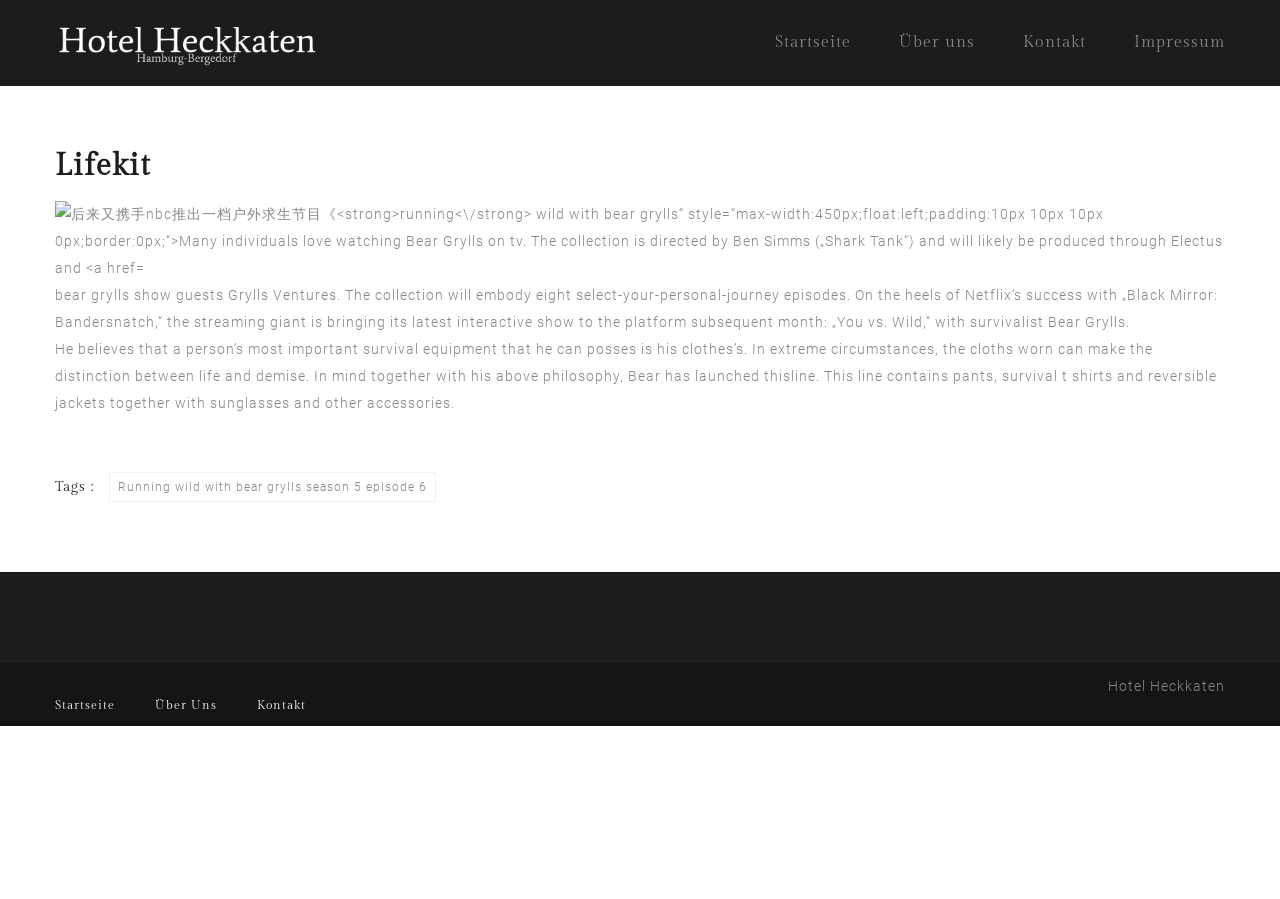Find the bounding box coordinates of the clickable area that will achieve the following instruction: "Click on Startseite".

[0.605, 0.037, 0.665, 0.058]